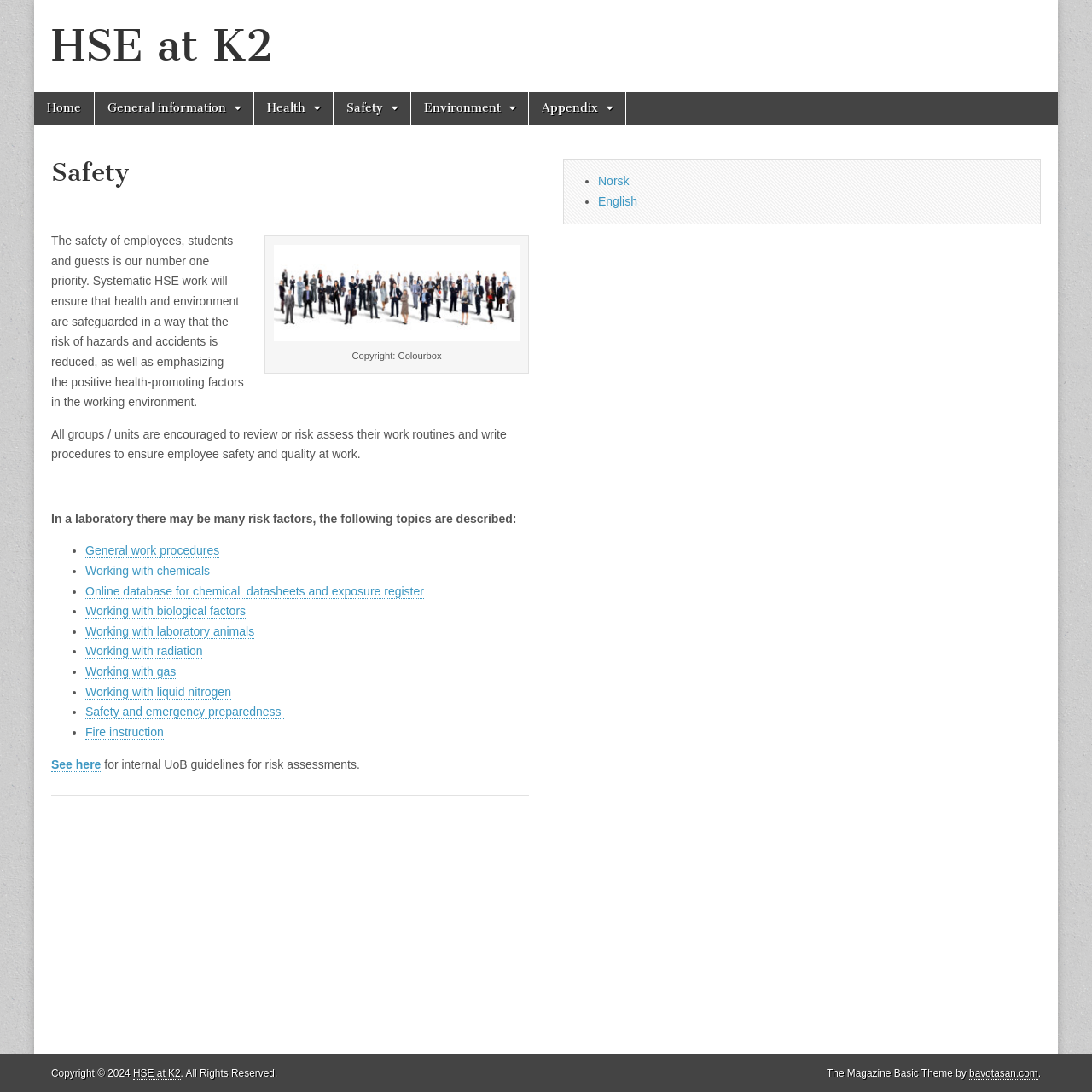From the given element description: "English", find the bounding box for the UI element. Provide the coordinates as four float numbers between 0 and 1, in the order [left, top, right, bottom].

[0.548, 0.178, 0.584, 0.19]